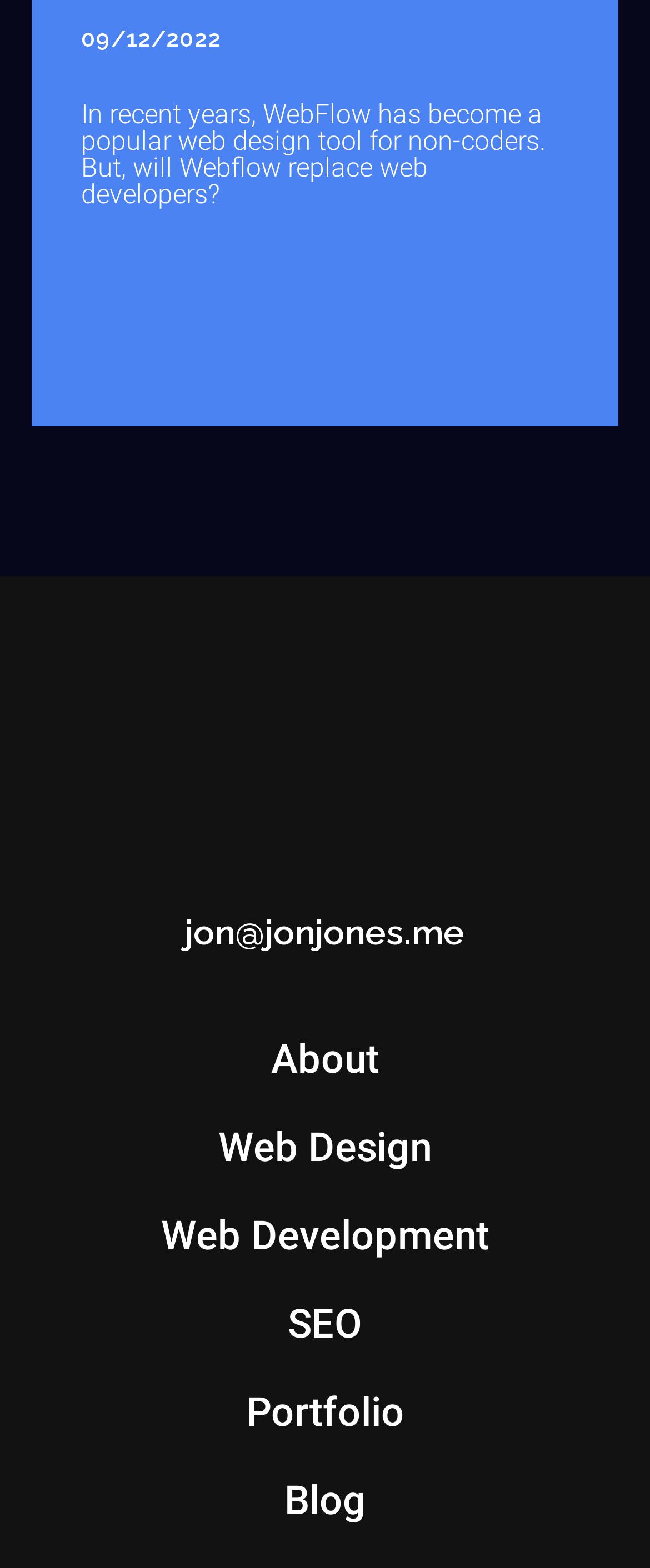What is the author's email address?
Based on the image, please offer an in-depth response to the question.

The author's email address 'jon@jonjones.me' is mentioned on the webpage, which is likely a way for readers to contact the author.